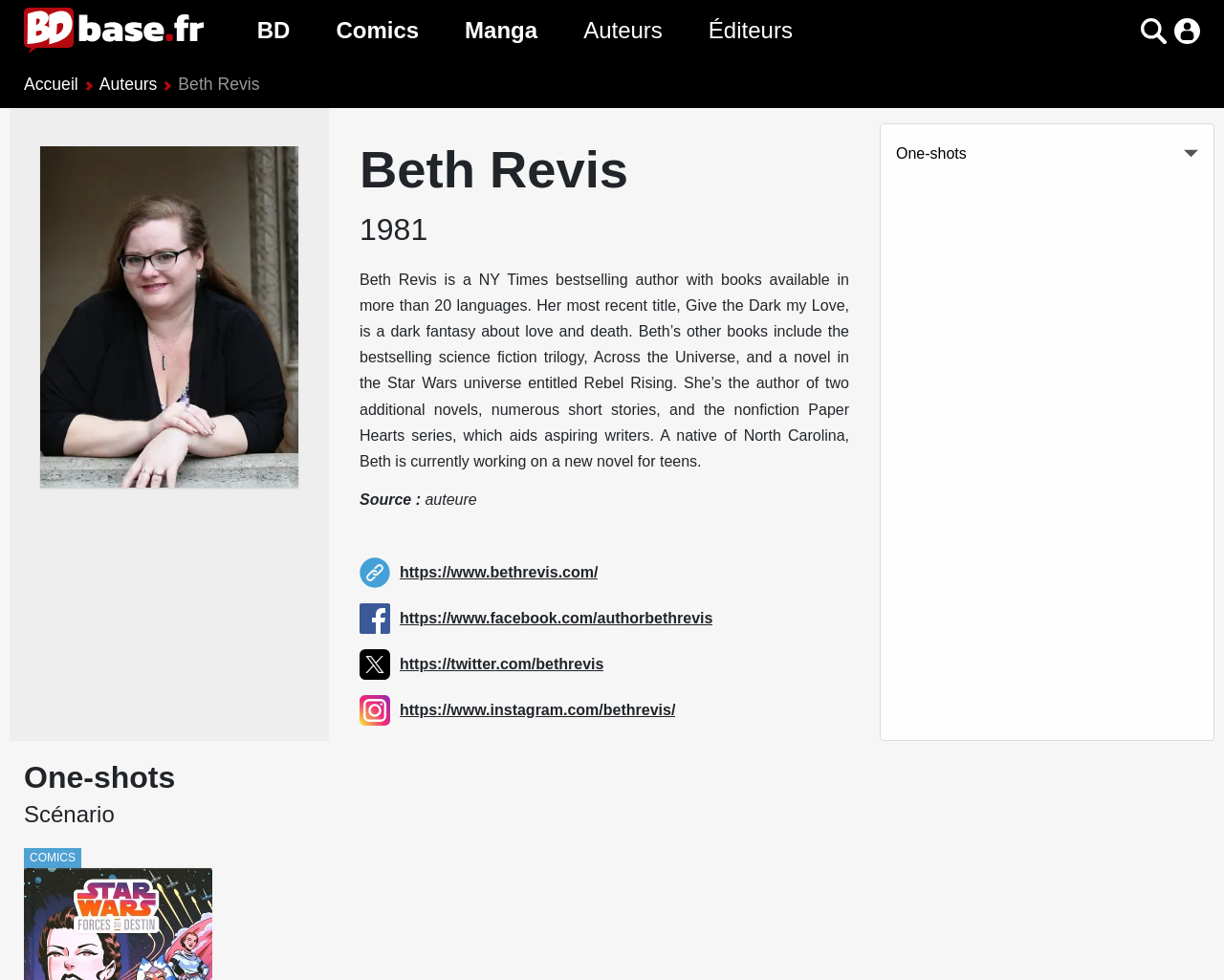Determine the bounding box for the described HTML element: "One-shots". Ensure the coordinates are four float numbers between 0 and 1 in the format [left, top, right, bottom].

[0.732, 0.142, 0.979, 0.171]